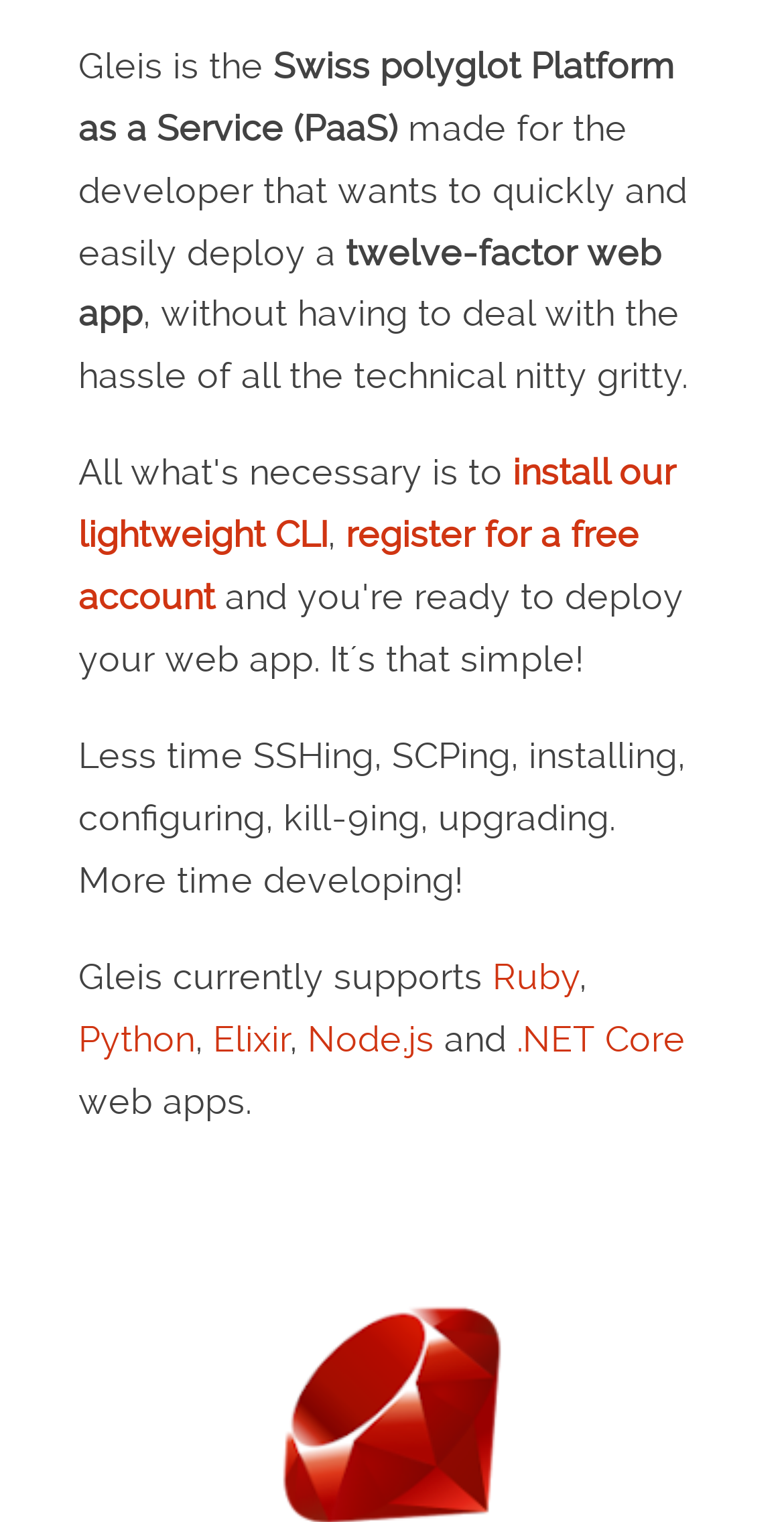Please give a short response to the question using one word or a phrase:
What can you do with Gleis?

Deploy a twelve-factor web app